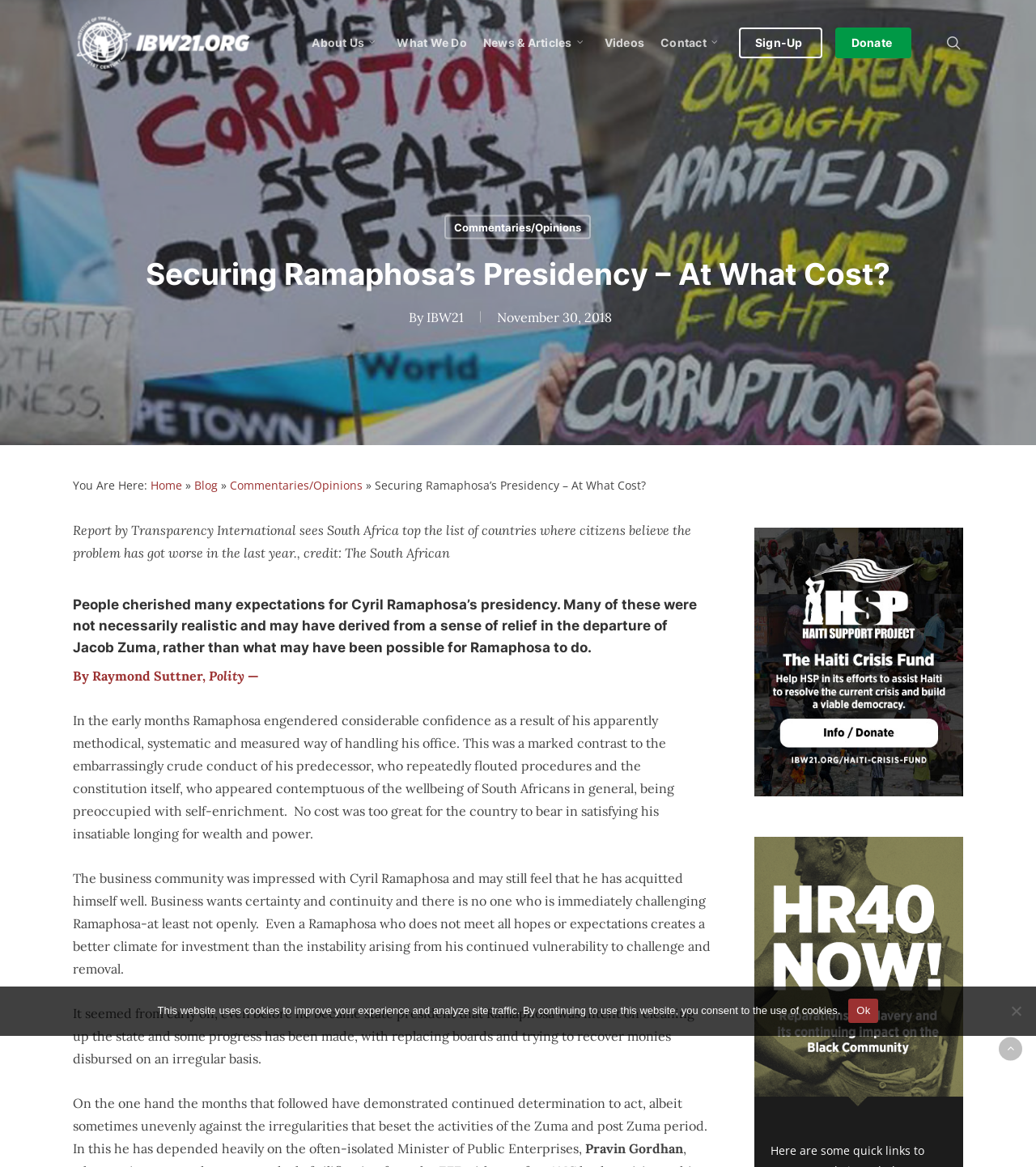Identify the bounding box for the UI element described as: "About Us". The coordinates should be four float numbers between 0 and 1, i.e., [left, top, right, bottom].

[0.293, 0.032, 0.375, 0.042]